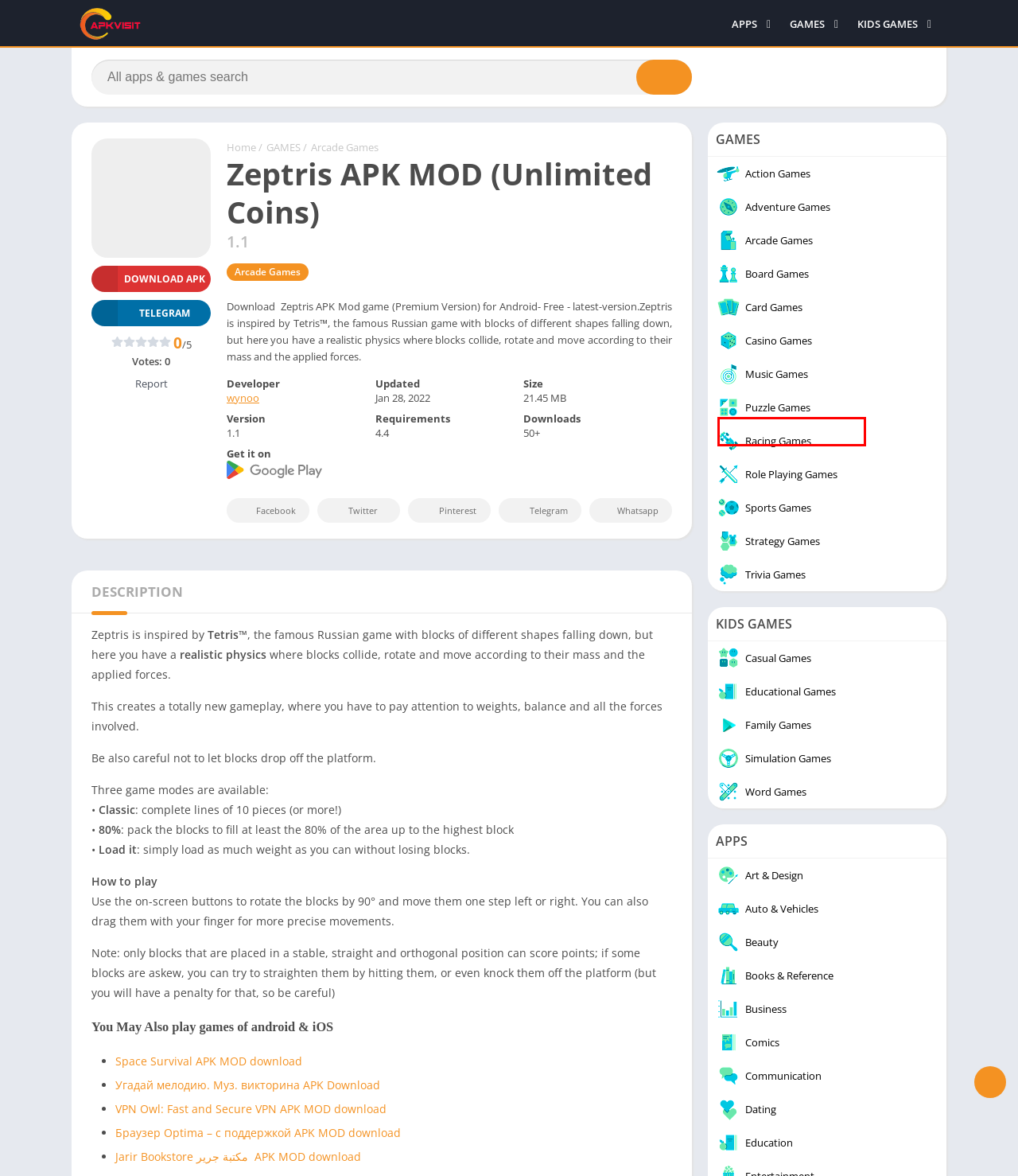You are provided with a screenshot of a webpage highlighting a UI element with a red bounding box. Choose the most suitable webpage description that matches the new page after clicking the element in the bounding box. Here are the candidates:
A. Libraries & Demo Archives - apkvisit.com
B. Shopping Archives - apkvisit.com
C. Personalization Archives - apkvisit.com
D. Racing Games - apkvisit.com
E. Books & Reference - apkvisit.com
F. Events - apkvisit.com
G. Trivia Games - apkvisit.com
H. Adventure Games - apkvisit.com

F